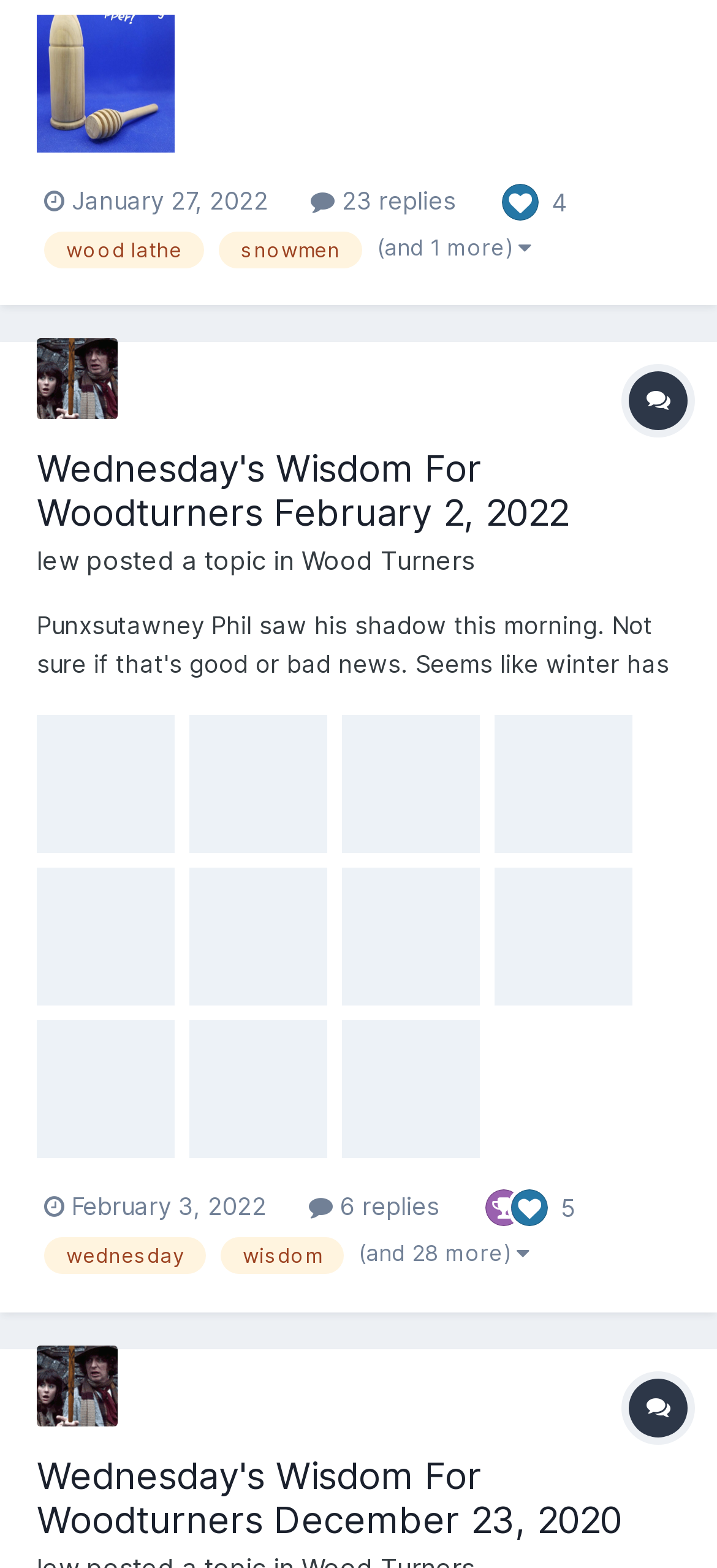What is the date of the second topic?
Based on the screenshot, provide your answer in one word or phrase.

February 3, 2022